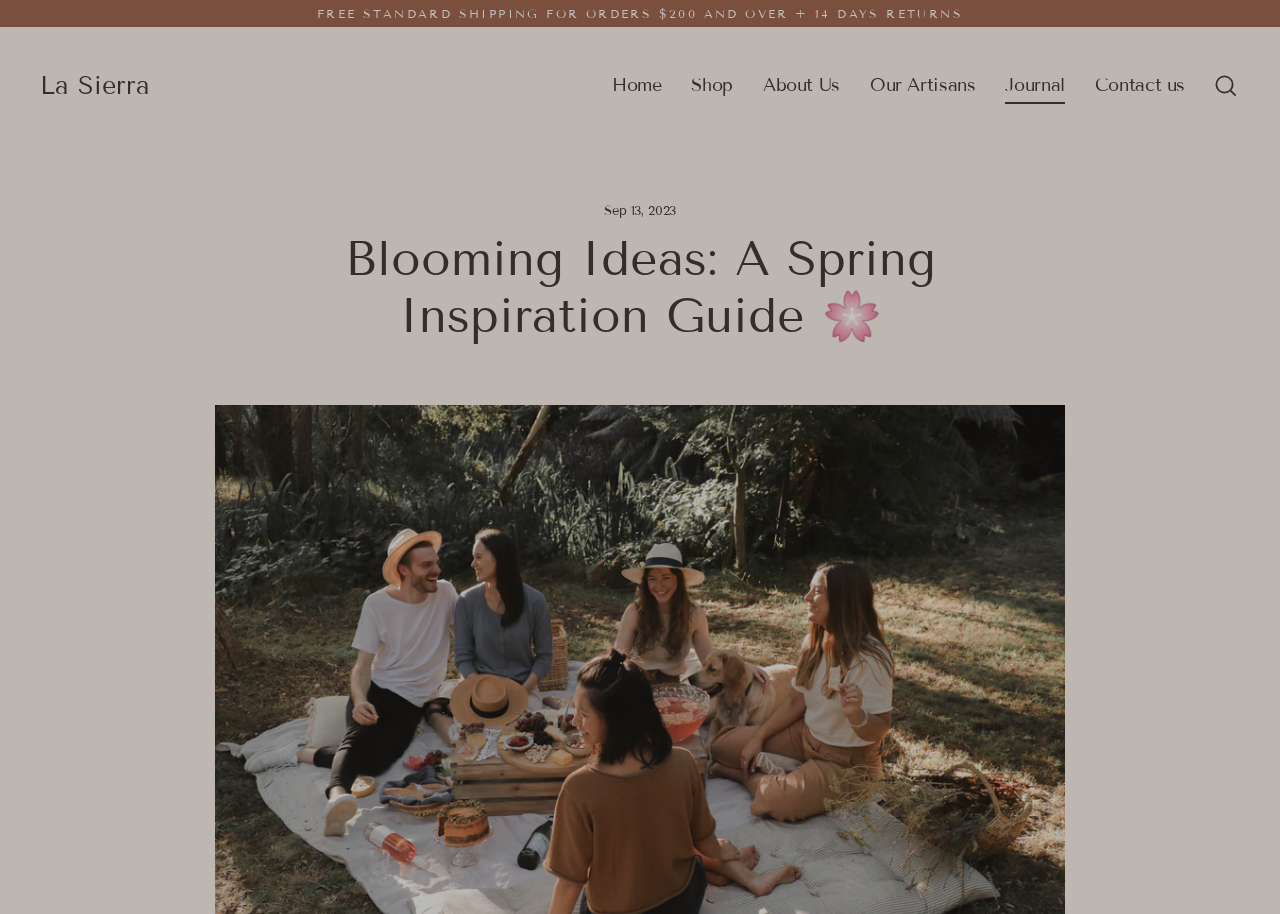Using the provided element description: "Home", determine the bounding box coordinates of the corresponding UI element in the screenshot.

[0.466, 0.074, 0.528, 0.114]